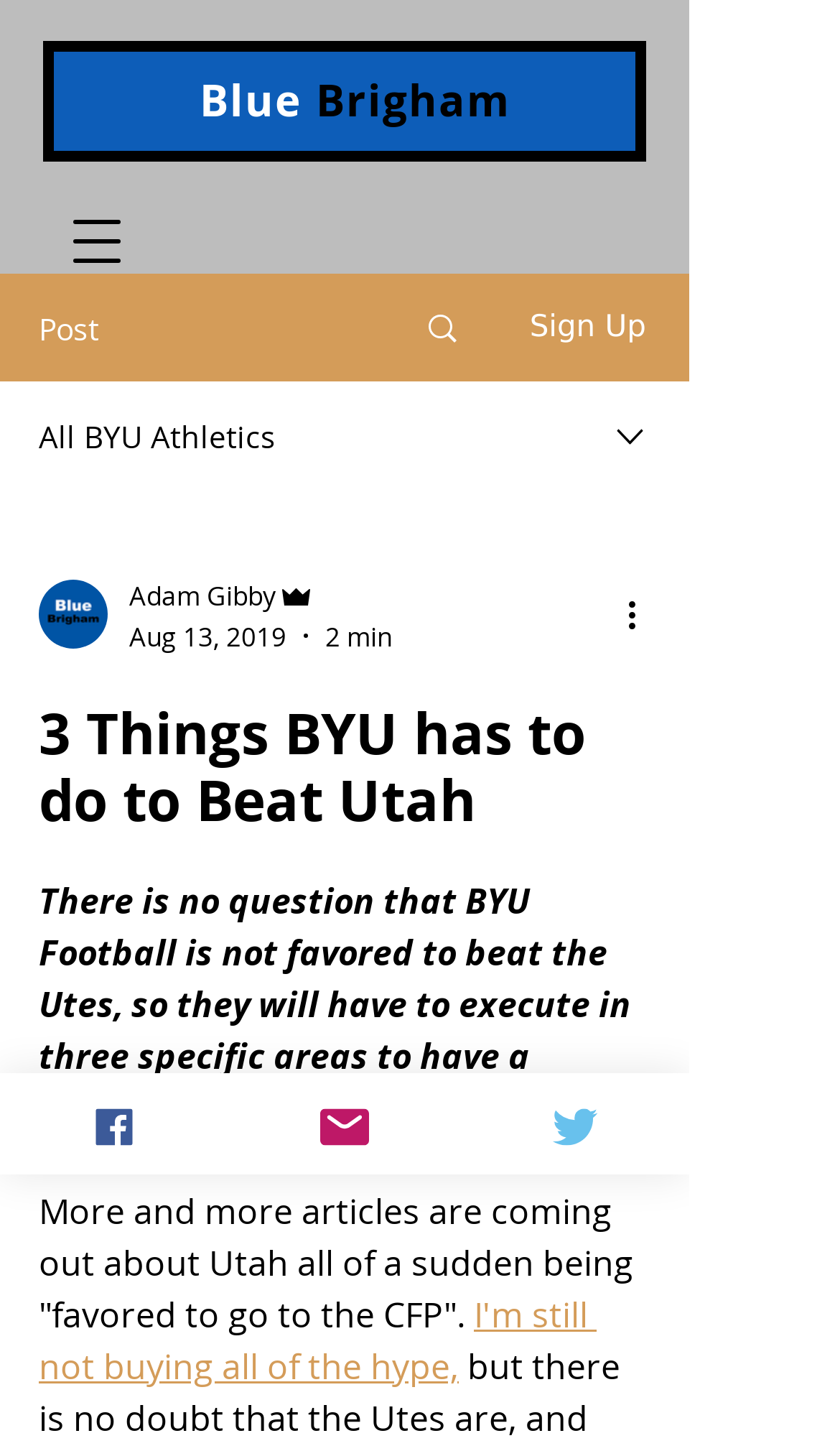Using the provided element description, identify the bounding box coordinates as (top-left x, top-left y, bottom-right x, bottom-right y). Ensure all values are between 0 and 1. Description: Blue

[0.237, 0.049, 0.36, 0.089]